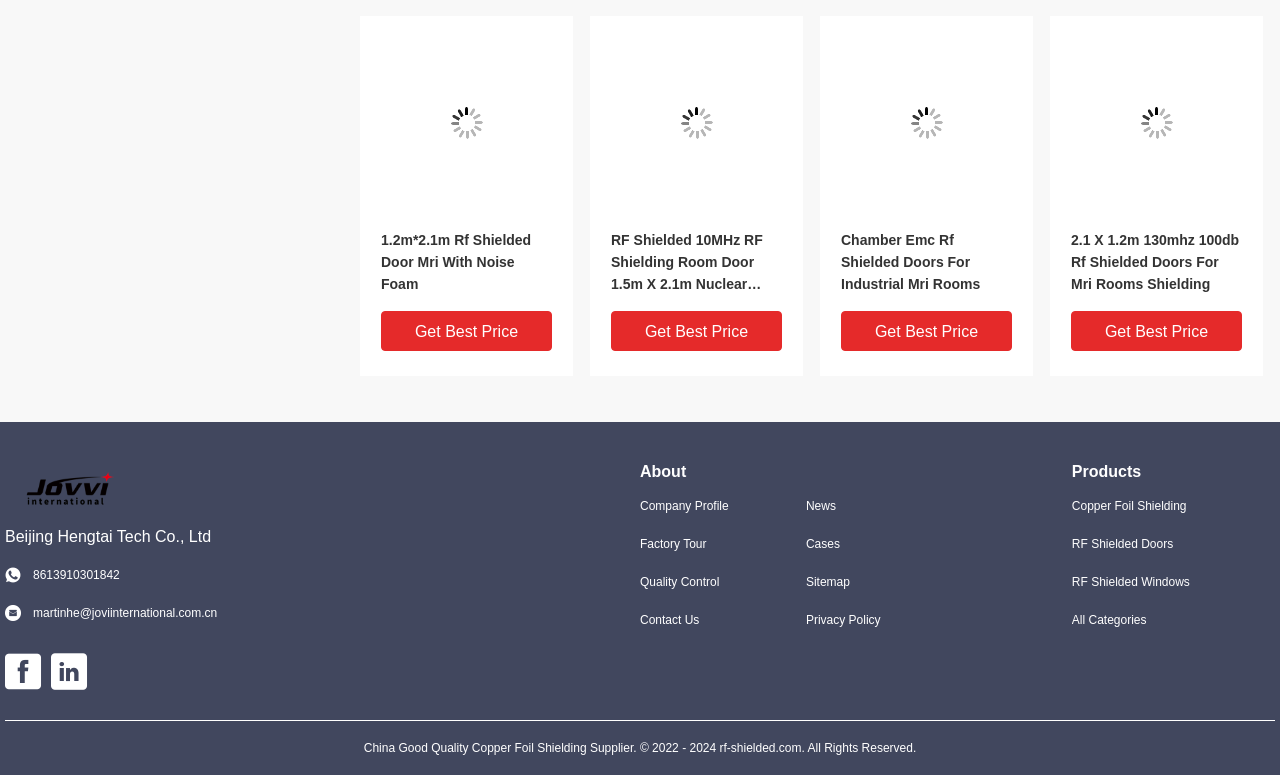Given the element description "News" in the screenshot, predict the bounding box coordinates of that UI element.

[0.63, 0.641, 0.734, 0.665]